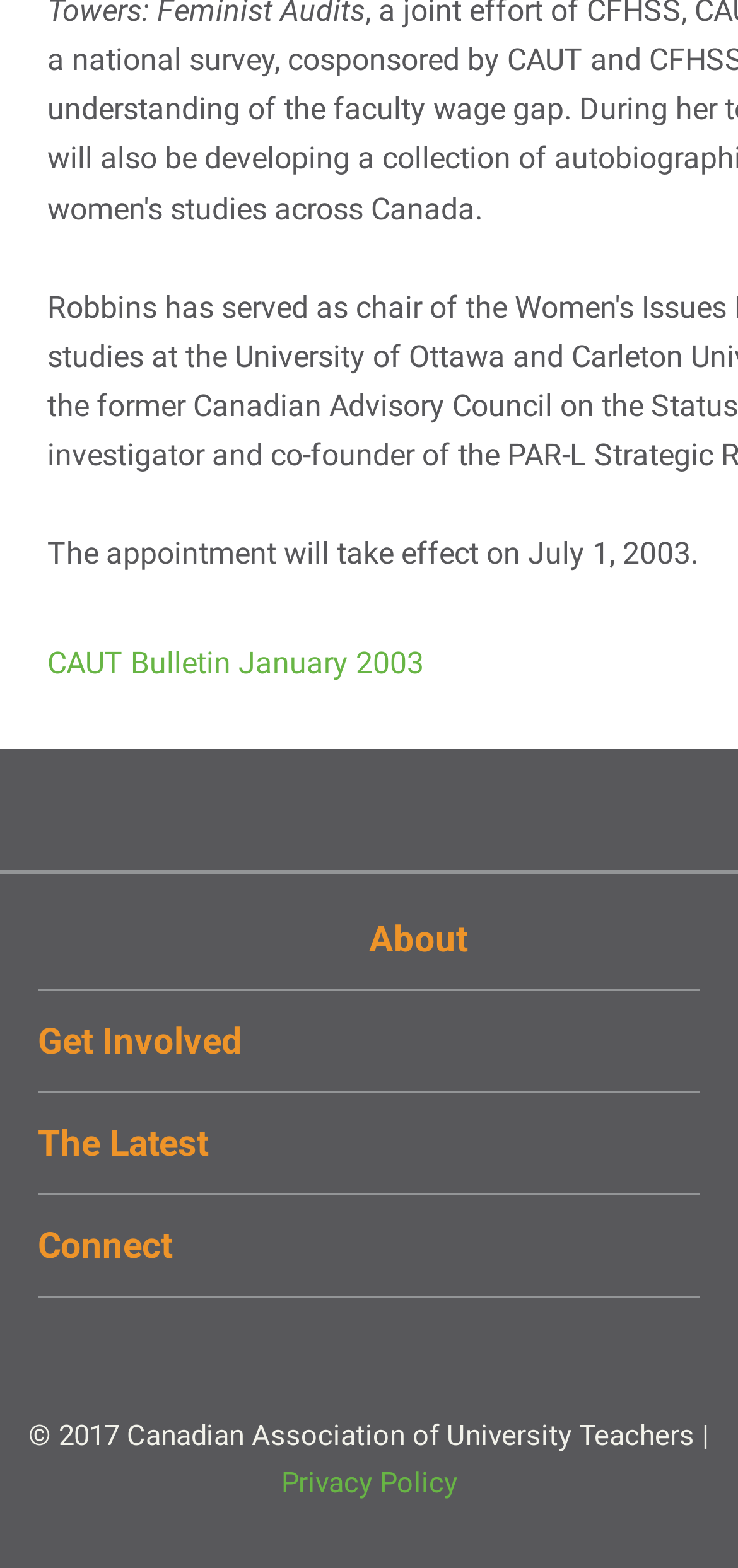Identify the bounding box coordinates for the region of the element that should be clicked to carry out the instruction: "View the Privacy Policy". The bounding box coordinates should be four float numbers between 0 and 1, i.e., [left, top, right, bottom].

[0.381, 0.934, 0.619, 0.956]